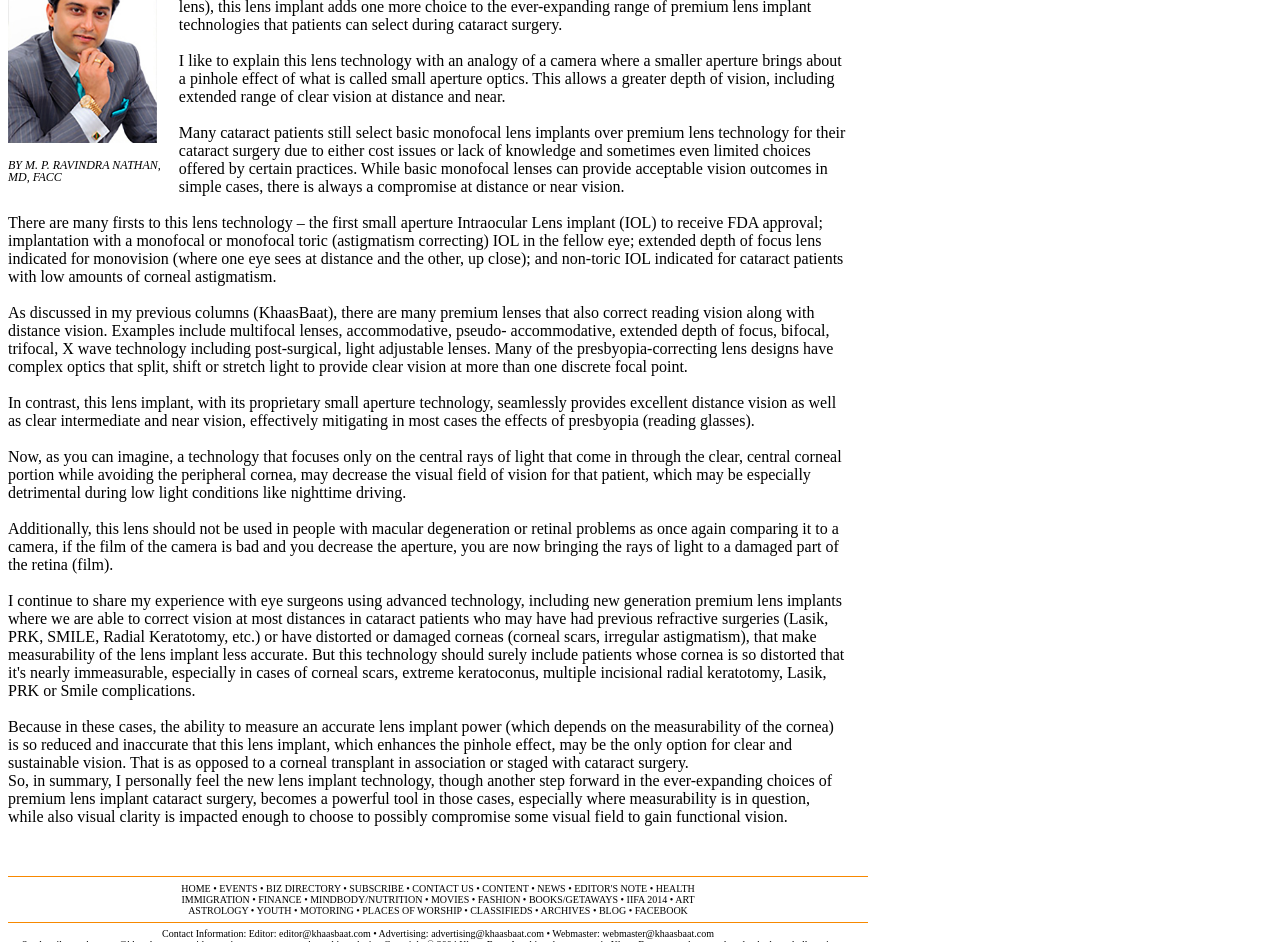Examine the image and give a thorough answer to the following question:
Who is the author of the article?

The author of the article is mentioned at the top of the page, 'BY M. P. RAVINDRA NATHAN, MD, FACC'. This indicates that the author is M. P. Ravindra Nathan, who is a medical professional with the title MD, FACC.